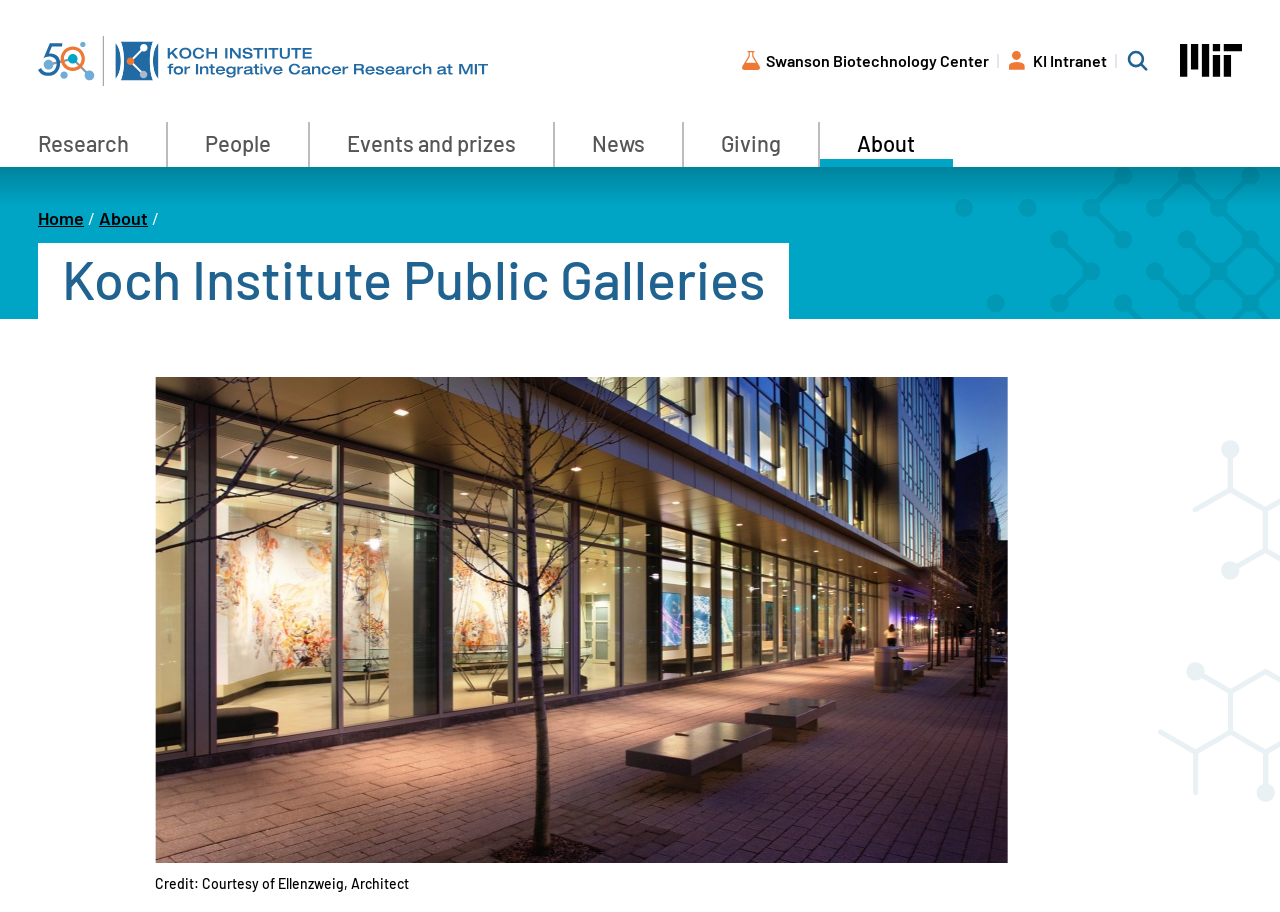Provide the bounding box coordinates in the format (top-left x, top-left y, bottom-right x, bottom-right y). All values are floating point numbers between 0 and 1. Determine the bounding box coordinate of the UI element described as: People

[0.13, 0.133, 0.241, 0.183]